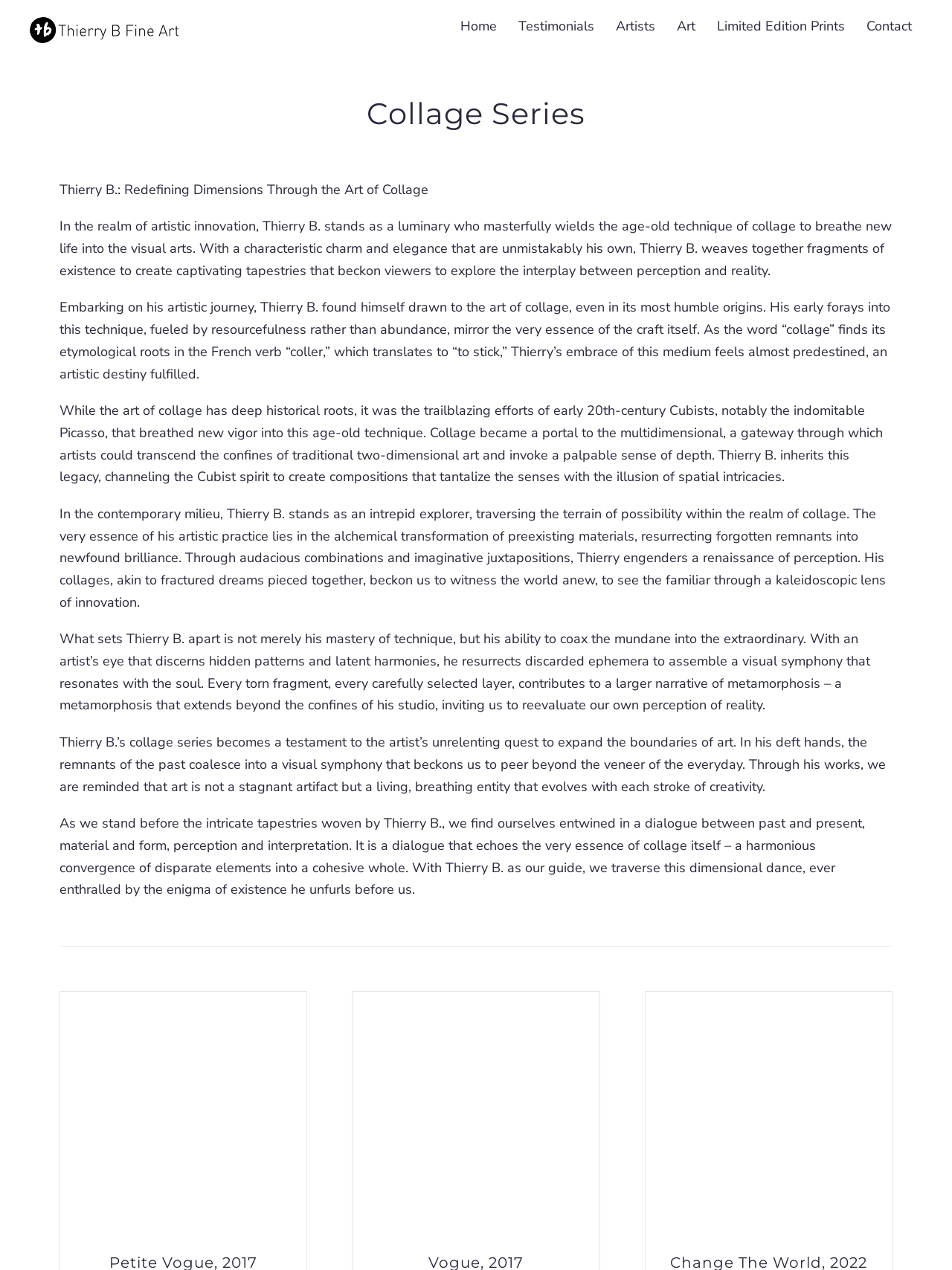Can you provide the bounding box coordinates for the element that should be clicked to implement the instruction: "View the Art page"?

[0.7, 0.009, 0.741, 0.038]